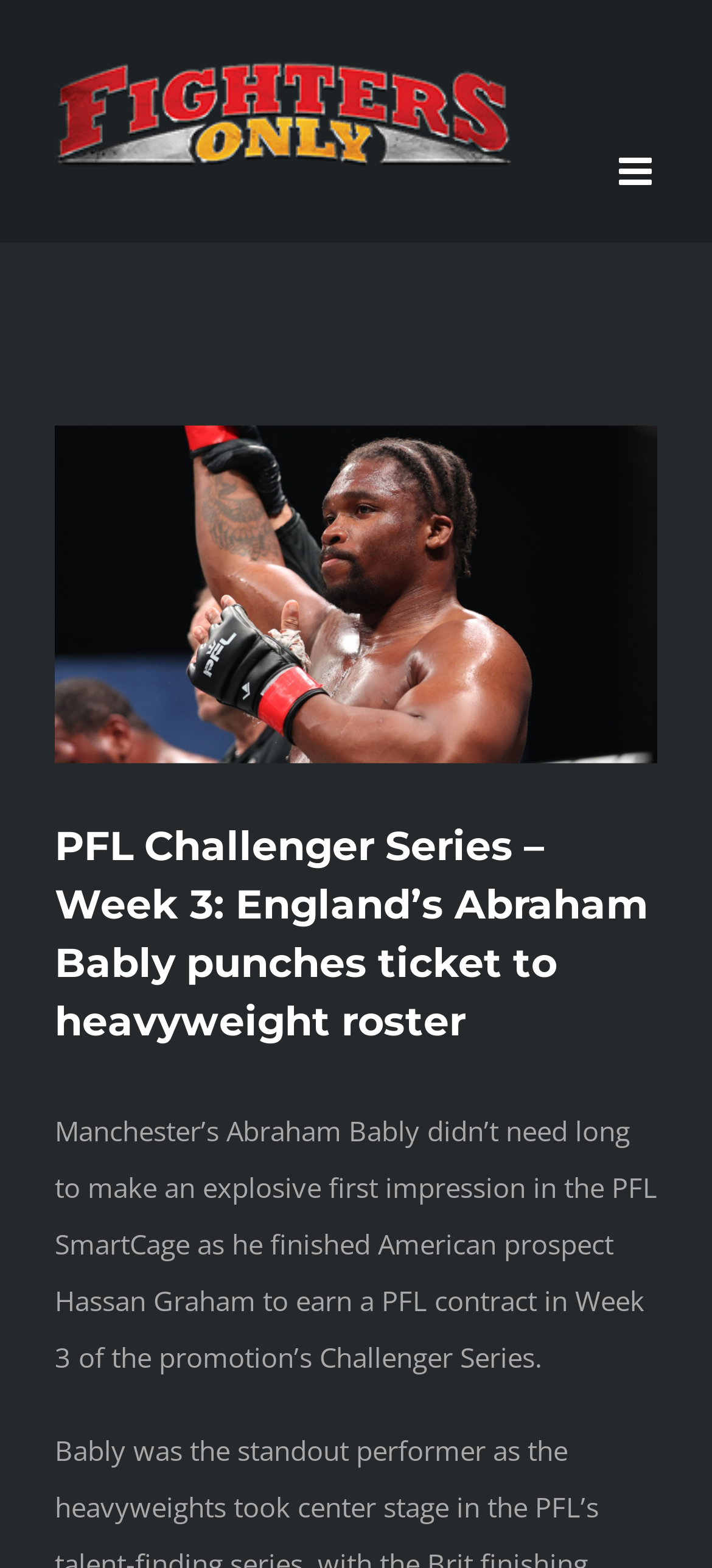Answer this question in one word or a short phrase: What is the name of the opponent Abraham Bably finished?

Hassan Graham